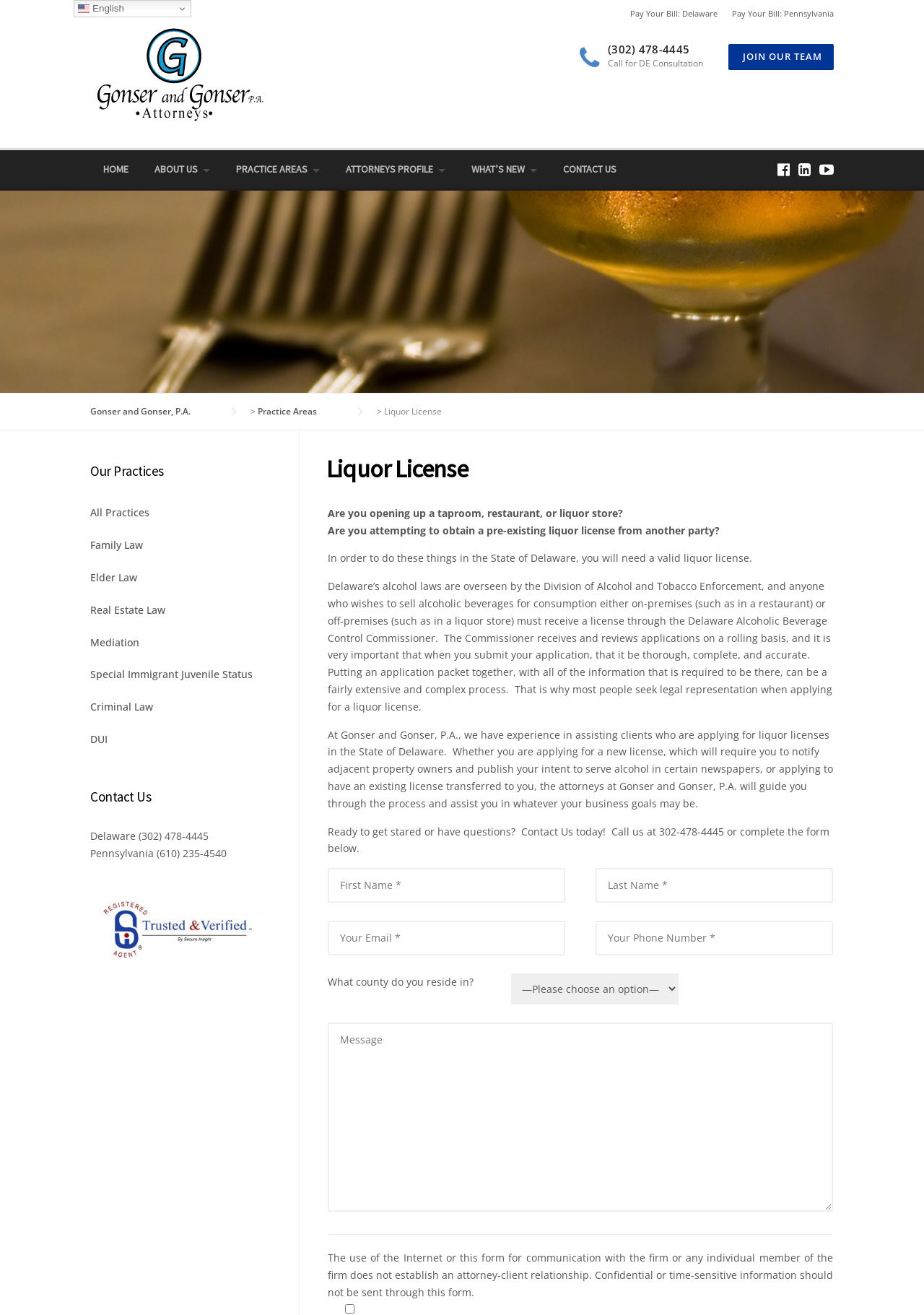Please identify the bounding box coordinates of the element on the webpage that should be clicked to follow this instruction: "Click the 'CONTACT US' link". The bounding box coordinates should be given as four float numbers between 0 and 1, formatted as [left, top, right, bottom].

[0.595, 0.114, 0.681, 0.145]